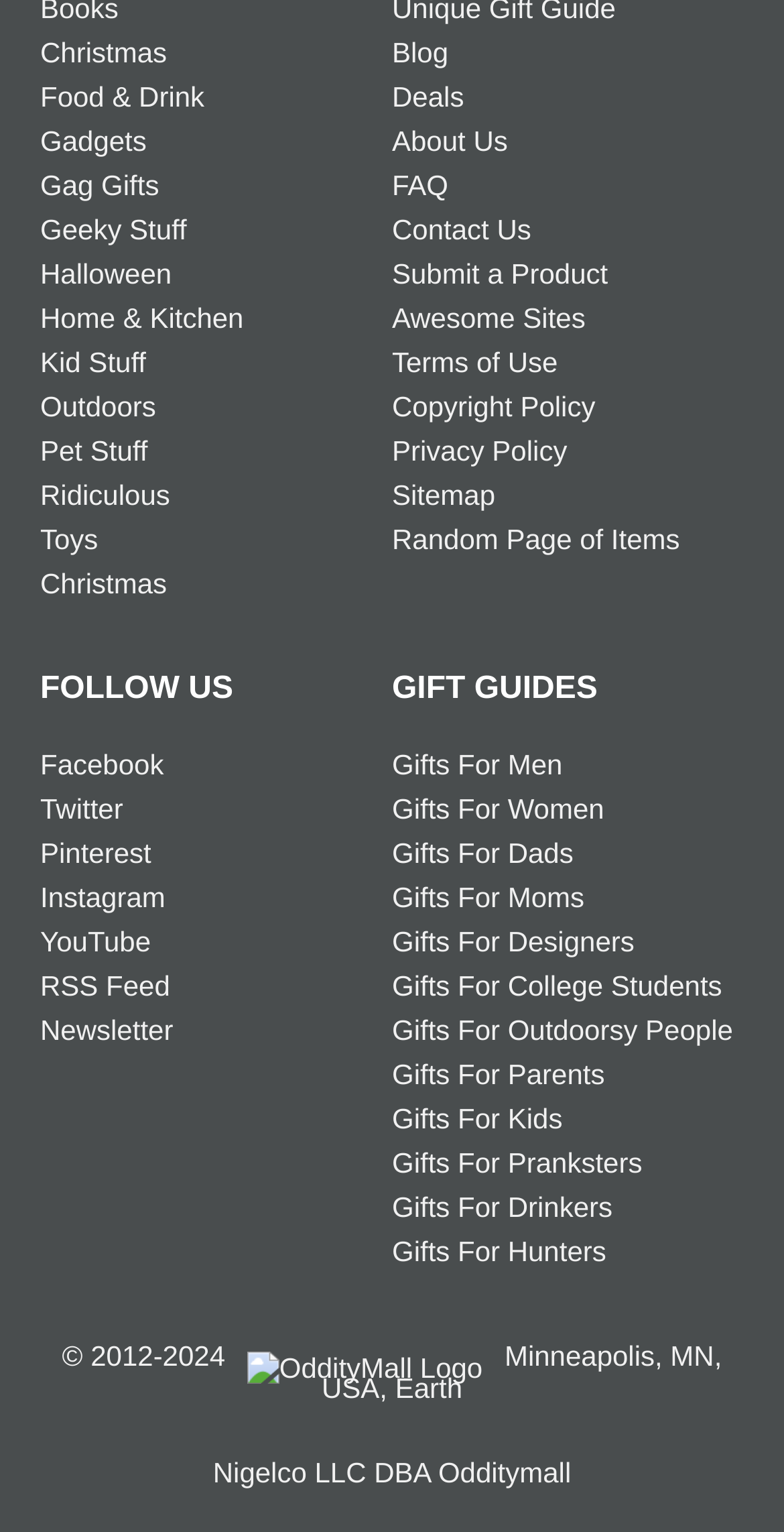Please determine the bounding box coordinates of the clickable area required to carry out the following instruction: "Visit the Blog page". The coordinates must be four float numbers between 0 and 1, represented as [left, top, right, bottom].

[0.5, 0.024, 0.572, 0.045]